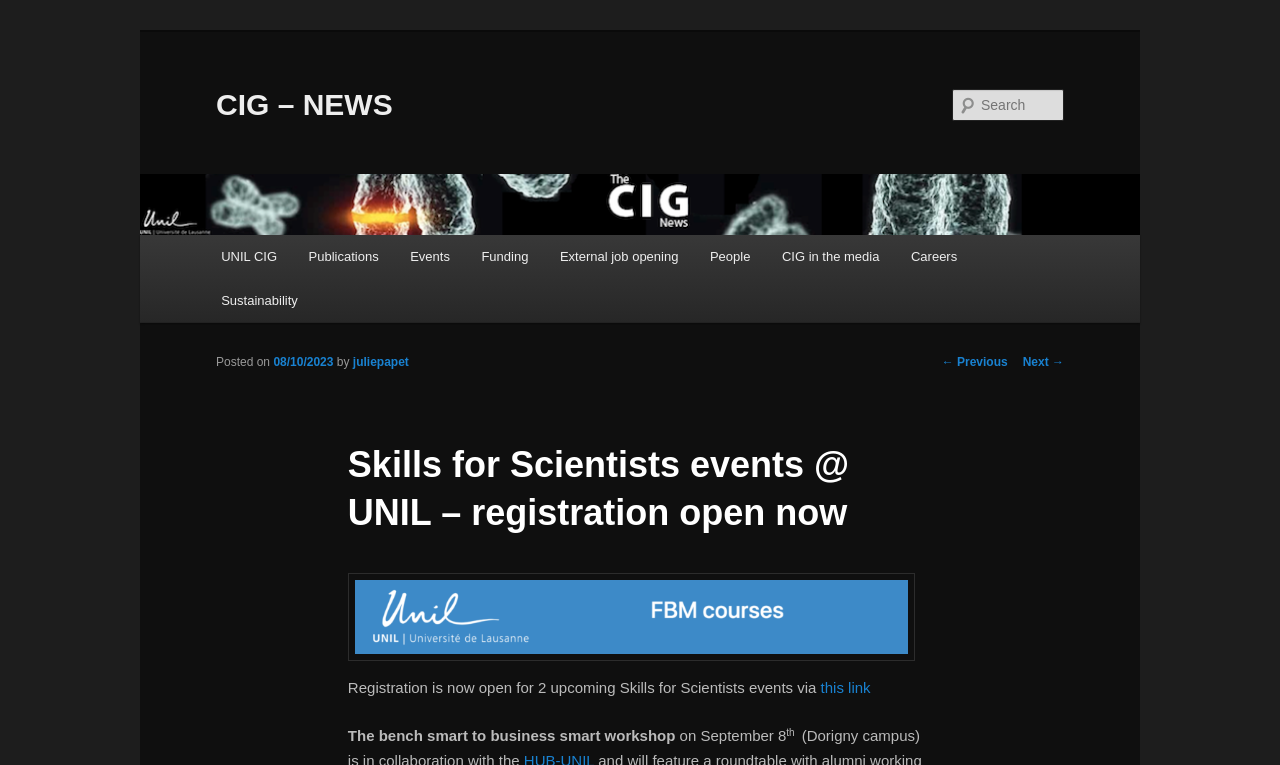Specify the bounding box coordinates for the region that must be clicked to perform the given instruction: "Search for something".

[0.744, 0.116, 0.831, 0.158]